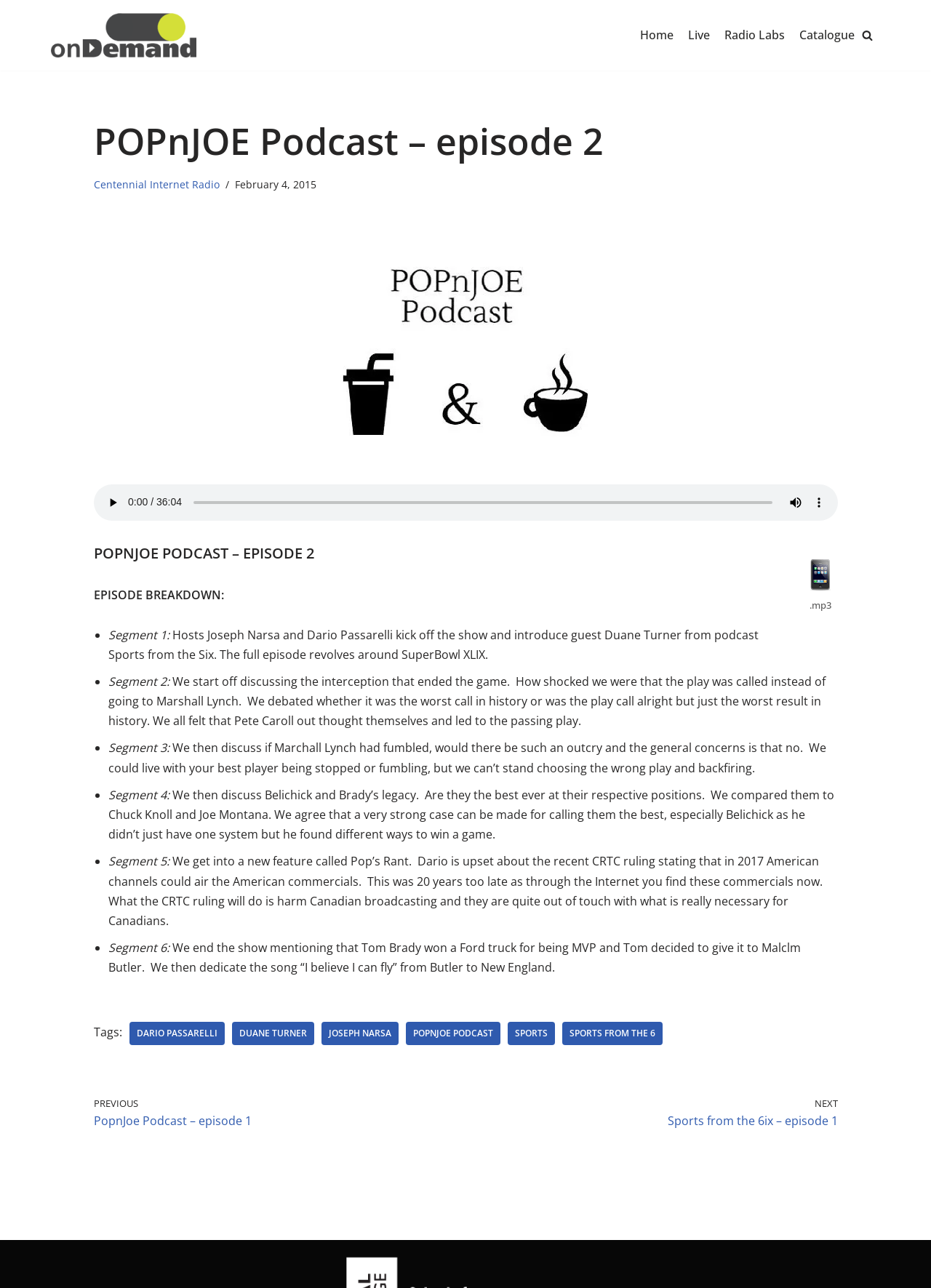Utilize the details in the image to thoroughly answer the following question: What is the song dedicated to at the end of the show?

I found the answer by reading the text under 'Segment 6:' in the episode breakdown section. It says 'We then dedicate the song “I believe I can fly” from Butler to New England.'